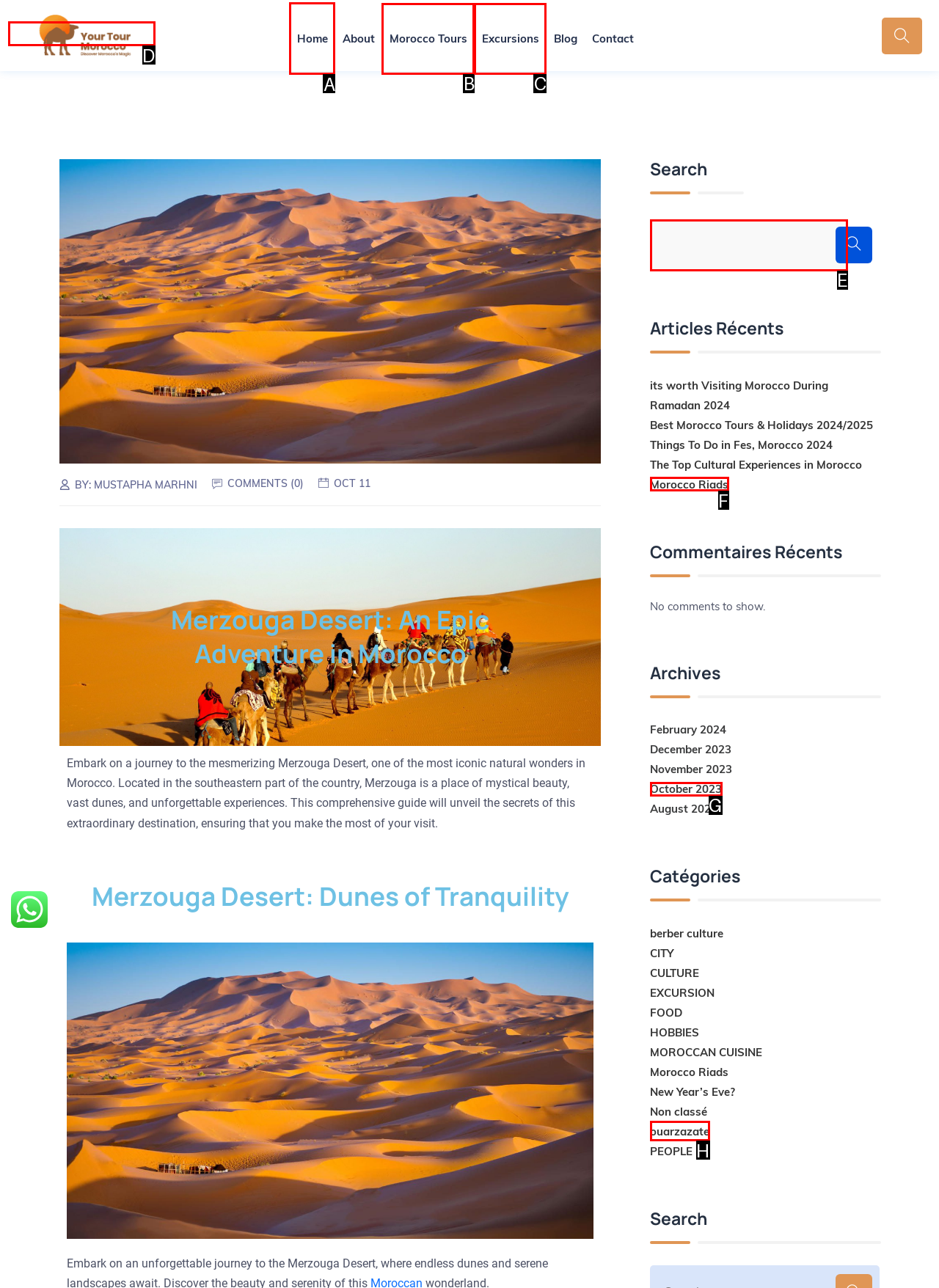Identify the HTML element that should be clicked to accomplish the task: Click the 'Home' link
Provide the option's letter from the given choices.

A